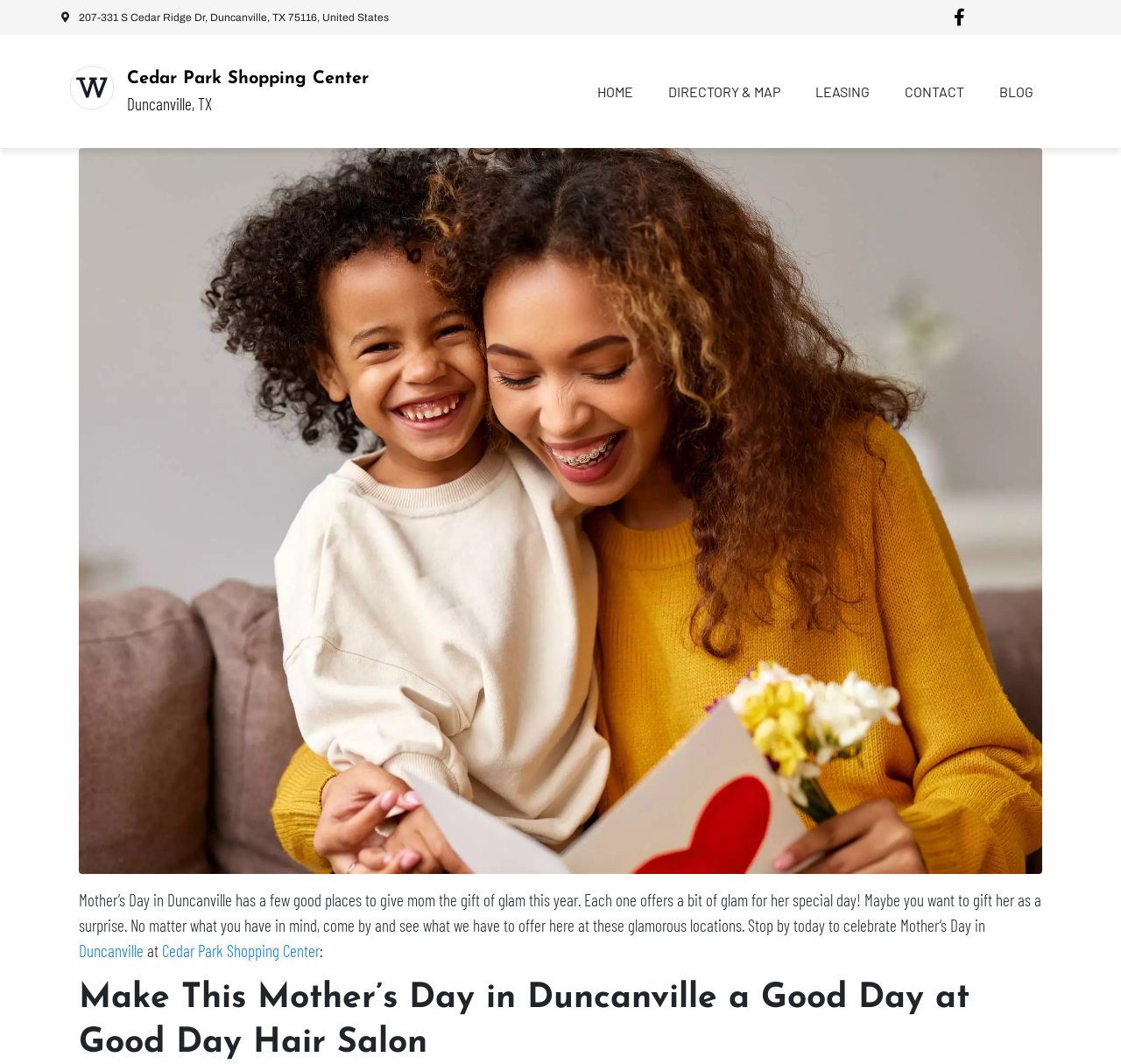Please pinpoint the bounding box coordinates for the region I should click to adhere to this instruction: "Read about Celebrating Mother’s Day in Duncanville".

[0.07, 0.471, 0.93, 0.487]